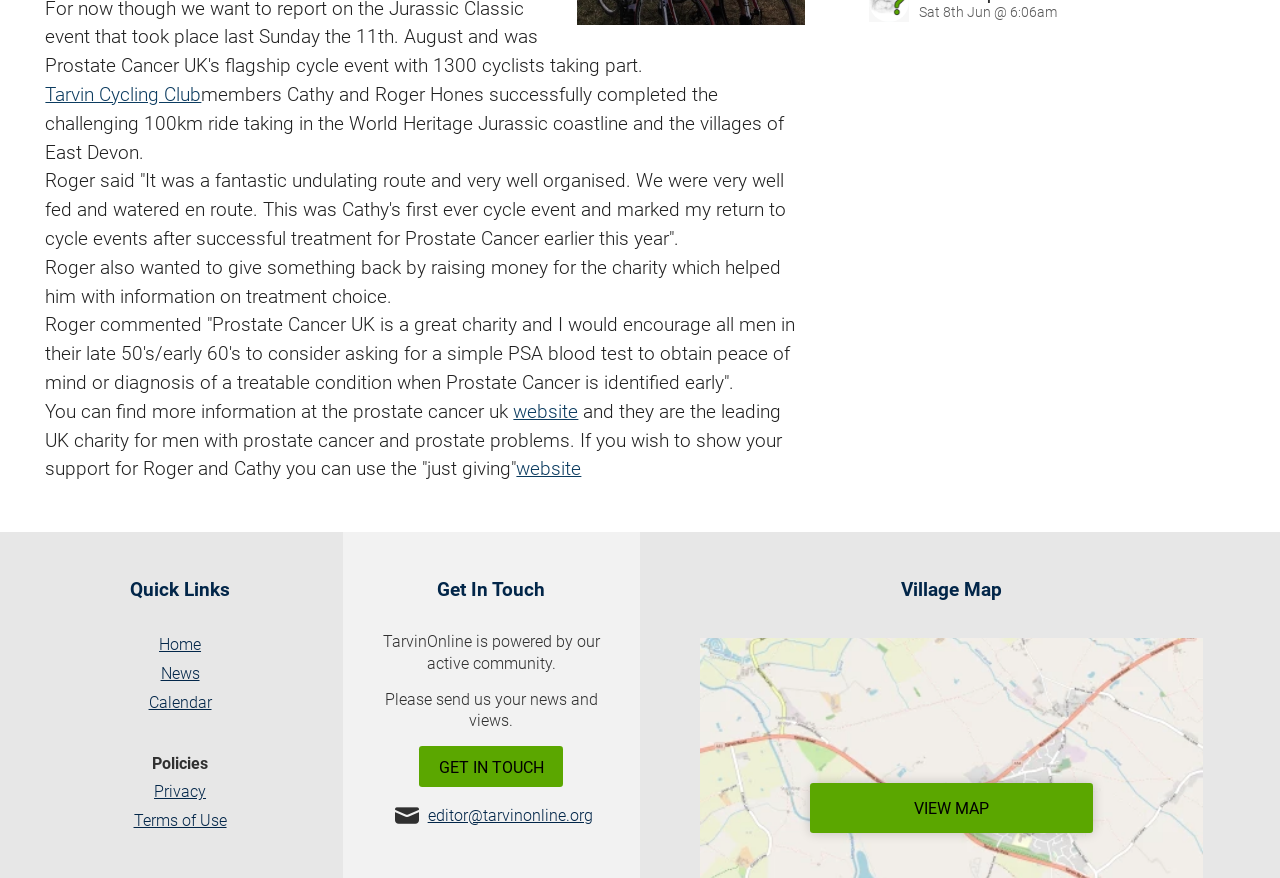Extract the bounding box for the UI element that matches this description: "Home".

[0.035, 0.719, 0.246, 0.752]